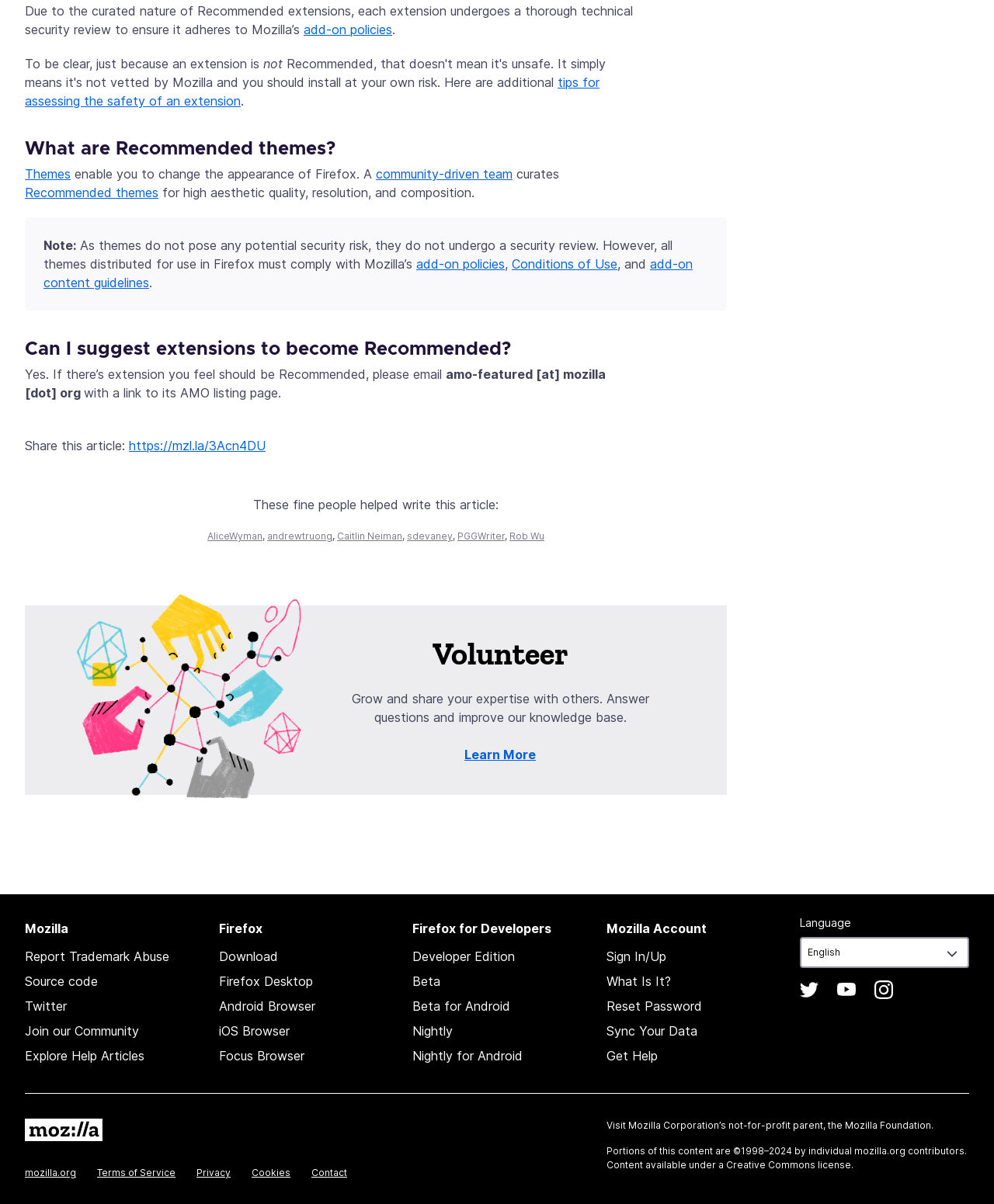Please provide the bounding box coordinates for the element that needs to be clicked to perform the following instruction: "Learn more about volunteering". The coordinates should be given as four float numbers between 0 and 1, i.e., [left, top, right, bottom].

[0.467, 0.62, 0.539, 0.633]